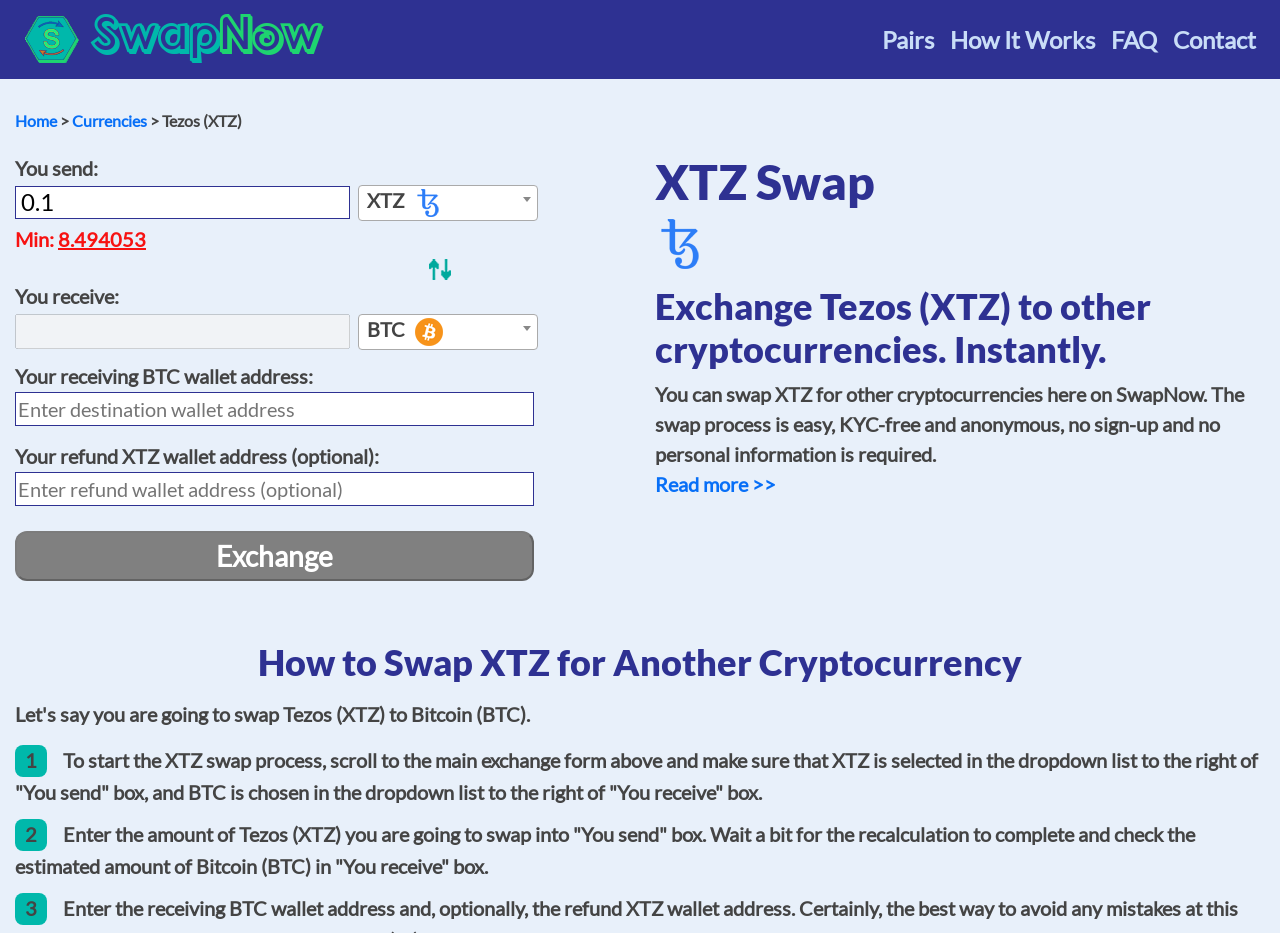Locate the bounding box coordinates of the clickable area to execute the instruction: "Read more about how to swap XTZ for another cryptocurrency". Provide the coordinates as four float numbers between 0 and 1, represented as [left, top, right, bottom].

[0.512, 0.506, 0.606, 0.532]